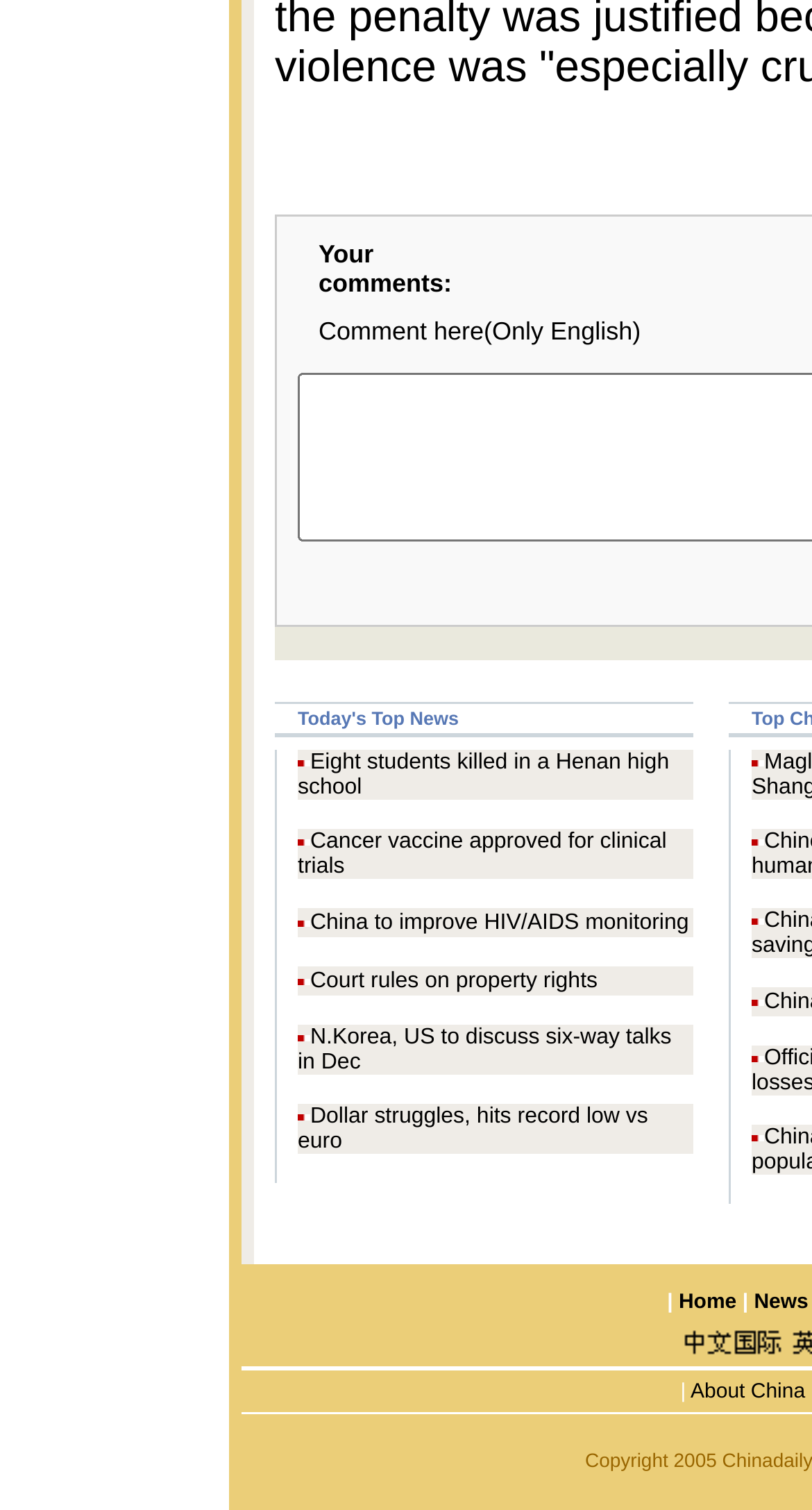Locate the bounding box coordinates of the element to click to perform the following action: 'Read 'N.Korea, US to discuss six-way talks in Dec''. The coordinates should be given as four float values between 0 and 1, in the form of [left, top, right, bottom].

[0.367, 0.679, 0.827, 0.712]